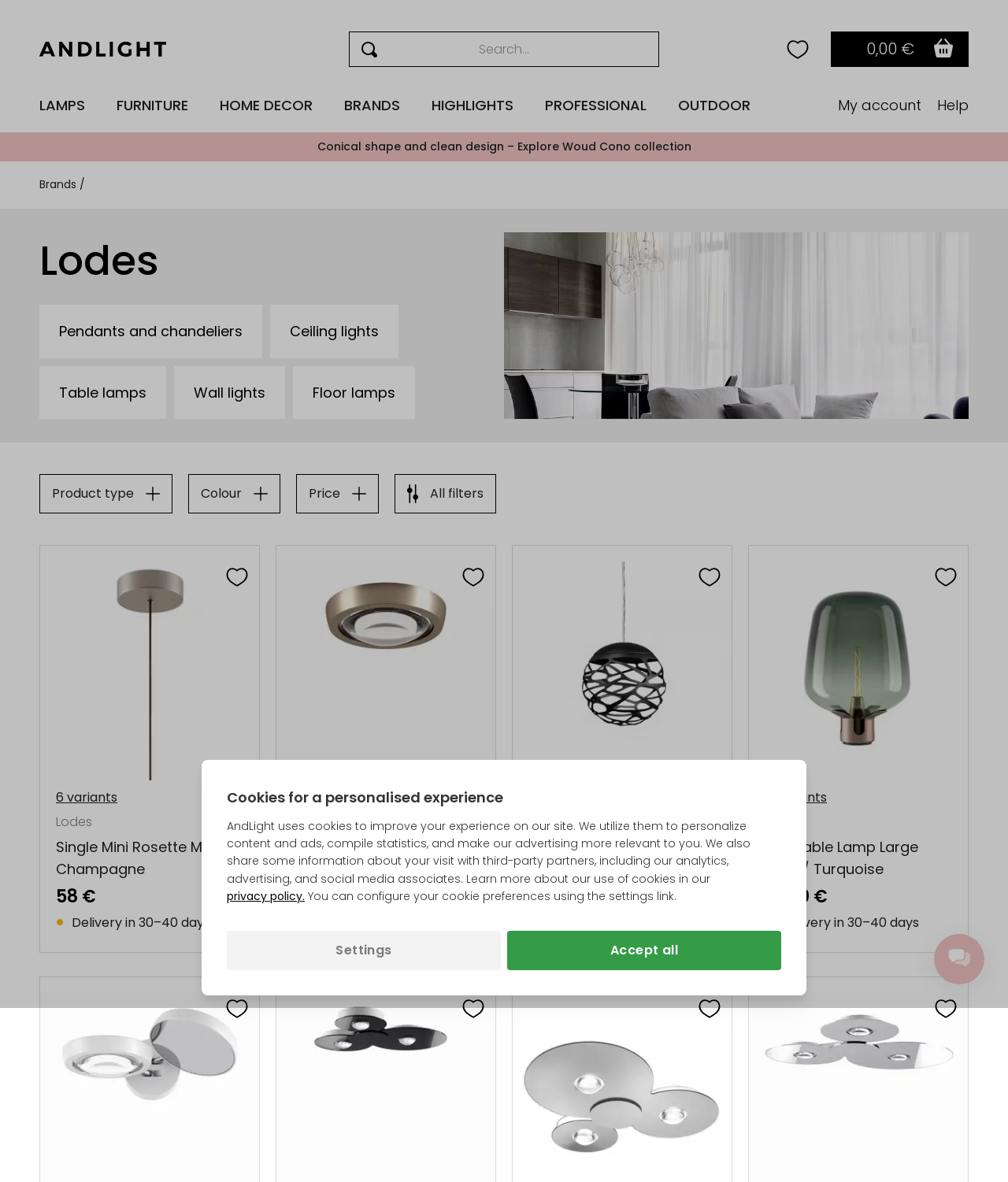How many variants does Lodes Kelly Cluster Pendant Black have?
Using the image, provide a concise answer in one word or a short phrase.

3